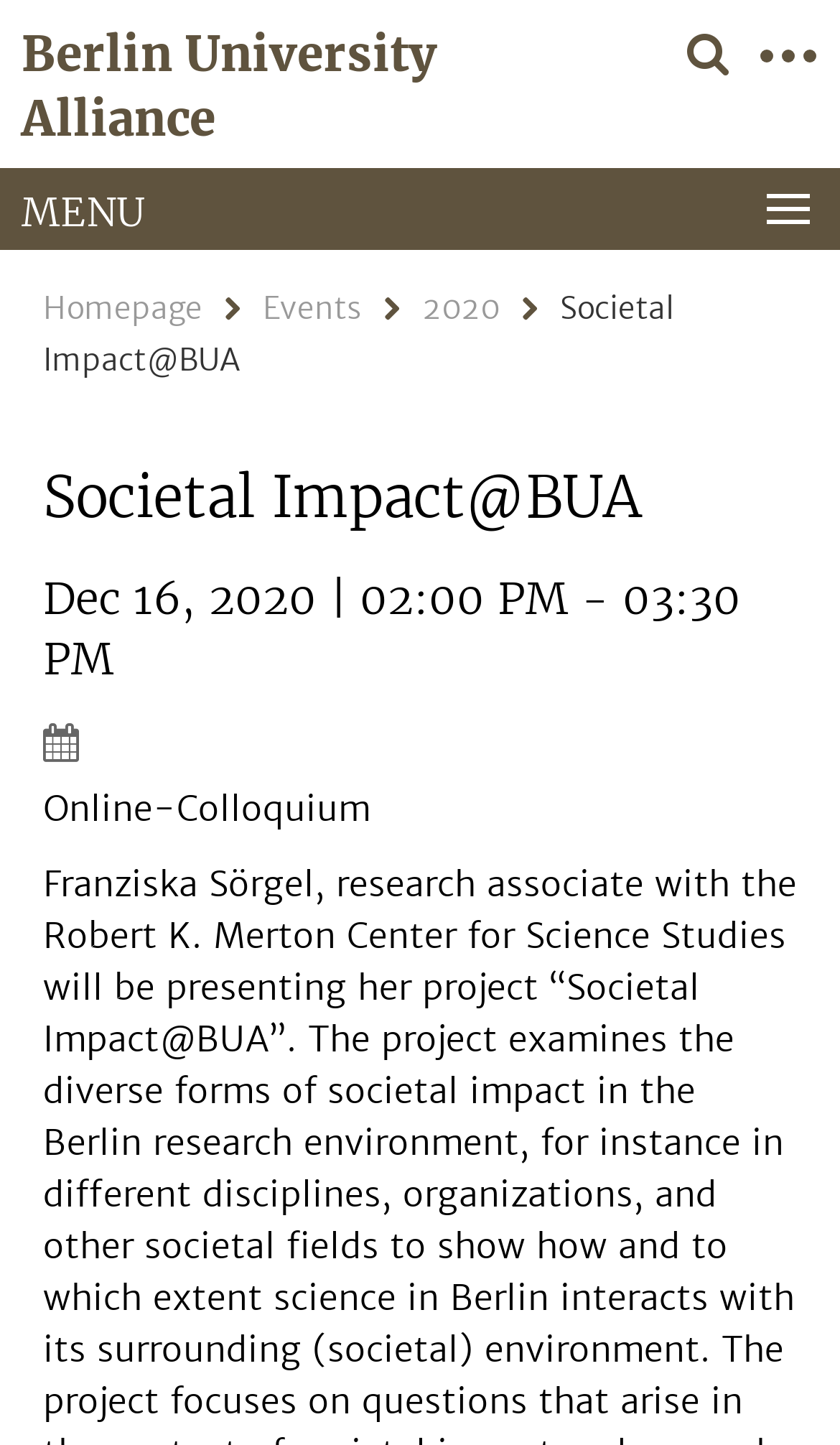Given the webpage screenshot, identify the bounding box of the UI element that matches this description: "Menu".

None